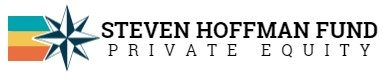Explain in detail what you see in the image.

The image displays the logo of the Steven Hoffman Fund, a private equity firm. The design features a colorful graphical element on the left, consisting of layered rectangular bands in shades of blue, orange, and green, alongside a prominent compass rose symbol. To the right of the graphic, the firm’s name, "STEVEN HOFFMAN FUND," is displayed in bold, uppercase letters, emphasizing its branding and focus on investment. Below the name, in a slightly smaller font, the words "PRIVATE EQUITY" highlight the fund’s area of expertise, suggesting a commitment to investing in private companies and growth-oriented ventures. This logo effectively conveys a modern and professional image, aligning with the firm's investment ethos.